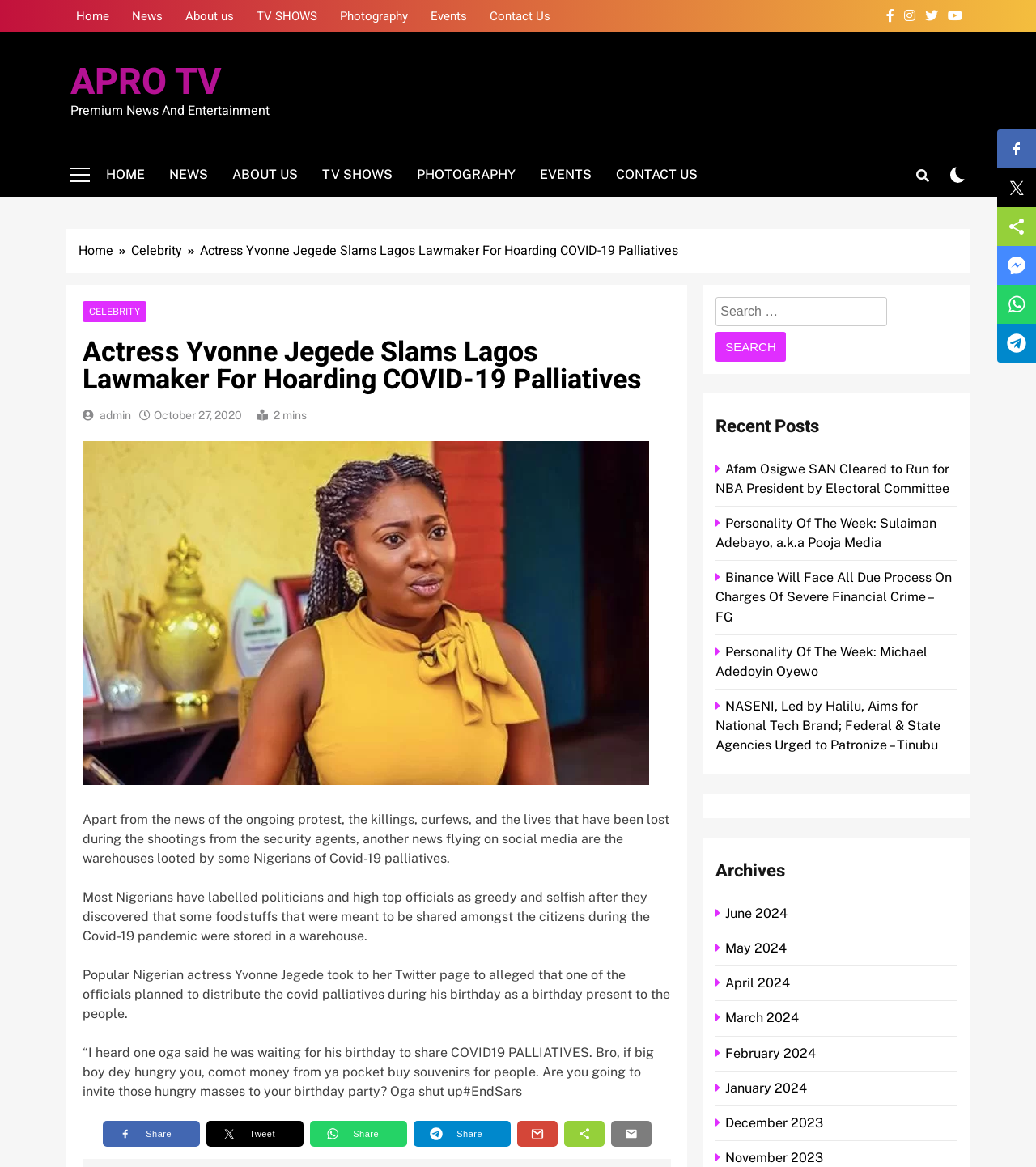Find the bounding box coordinates corresponding to the UI element with the description: "parent_node: Search for: value="Search"". The coordinates should be formatted as [left, top, right, bottom], with values as floats between 0 and 1.

[0.691, 0.284, 0.758, 0.31]